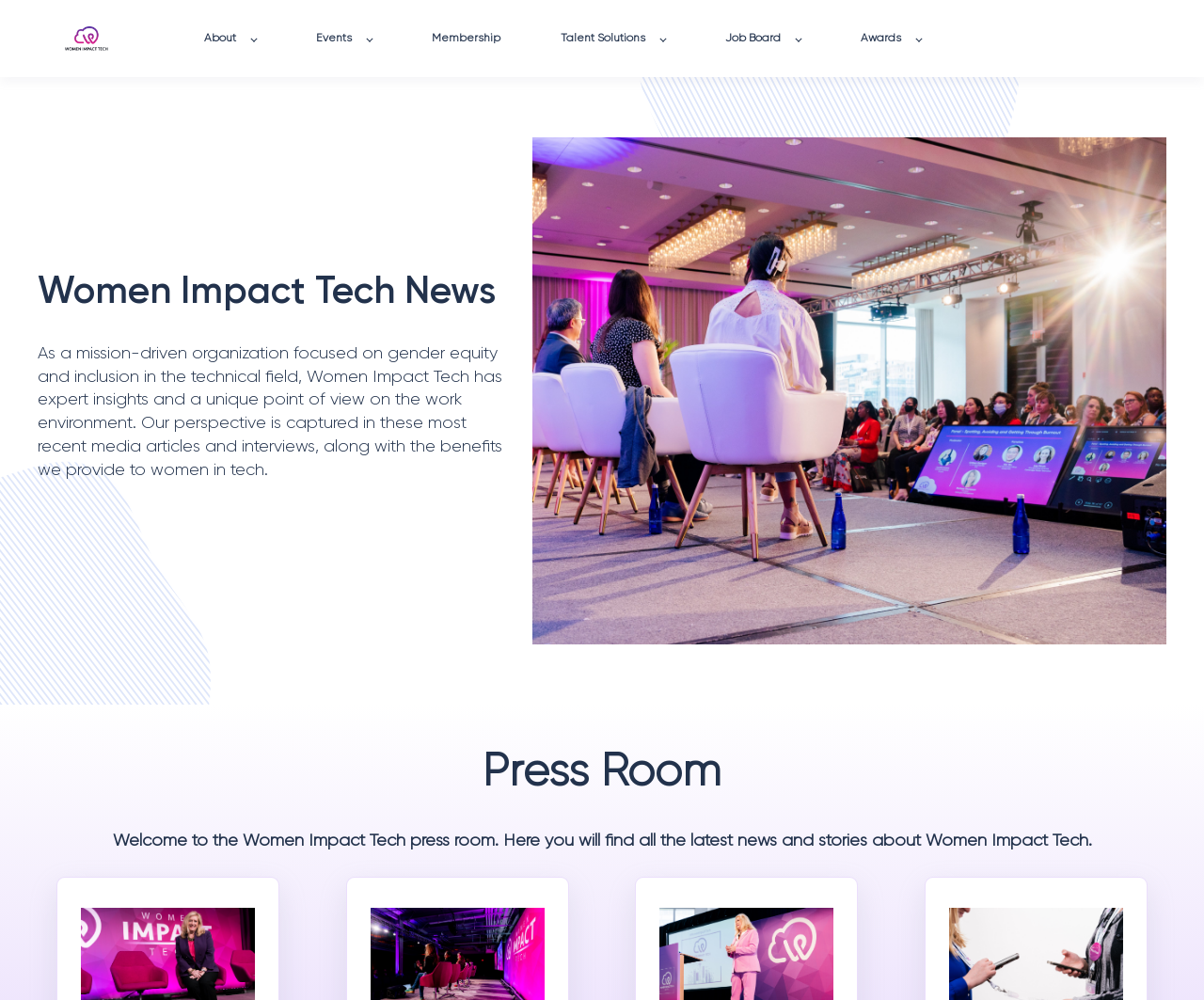Summarize the webpage with intricate details.

The webpage is titled "Press Room" and has a navigation menu at the top with 6 links: "About", "Events", "Membership", "Talent Solutions", "Job Board", and "Awards", arranged horizontally from left to right.

Below the navigation menu, there is a heading "Women Impact Tech News" followed by a paragraph of text that describes the organization's mission and expertise in promoting gender equity and inclusion in the technical field. The text also mentions the benefits provided to women in tech.

To the right of the text, there is a large image that takes up most of the width of the page. The image is likely a promotional or event-related photo, but its exact content is not specified.

Further down the page, there is another heading "Press Room" followed by a brief welcome message that introduces the purpose of the press room, which is to provide the latest news and stories about Women Impact Tech.

At the very top left of the page, there is a small image and a link labeled "w-3", which may be a logo or a navigation element.